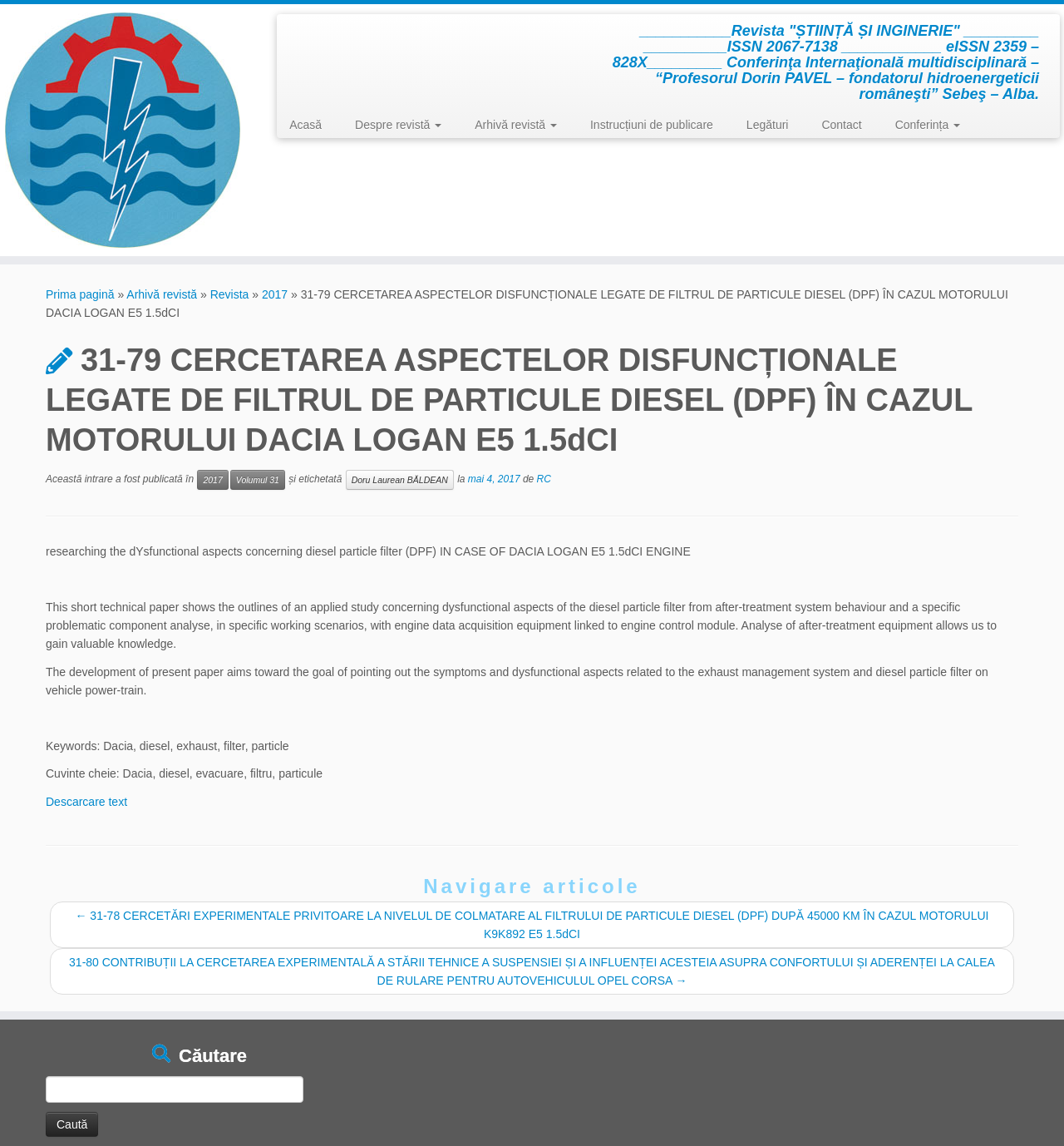What is the purpose of the study?
Based on the image content, provide your answer in one word or a short phrase.

To point out symptoms and dysfunctional aspects